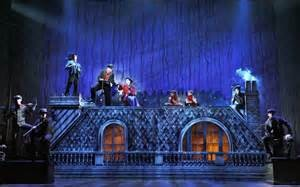What type of production is depicted in the image?
Kindly offer a detailed explanation using the data available in the image.

The performers are dressed in period costumes, and the set design features detailed architectural elements, which suggests that the image depicts a scene from a musical or play.